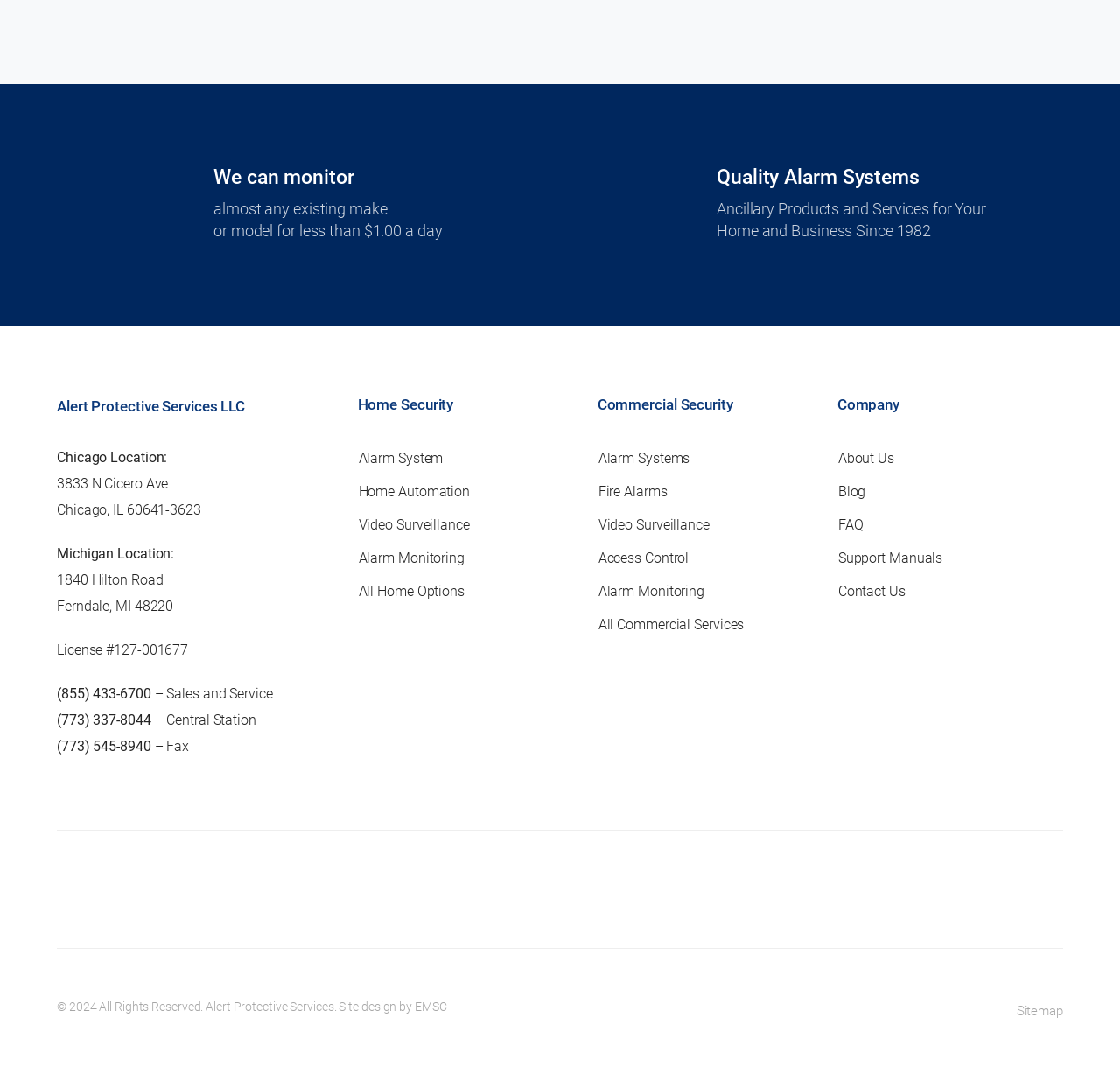Given the content of the image, can you provide a detailed answer to the question?
What is the company name mentioned on the webpage?

I found the company name 'Alert Protective Services LLC' in the StaticText element with bounding box coordinates [0.051, 0.37, 0.219, 0.386].